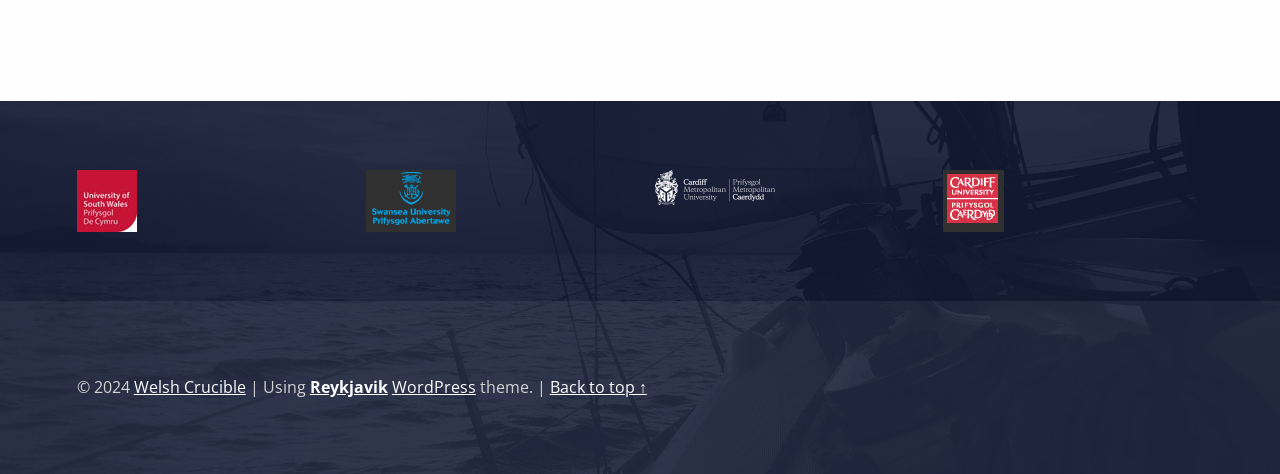What is the copyright year?
Using the image provided, answer with just one word or phrase.

2024